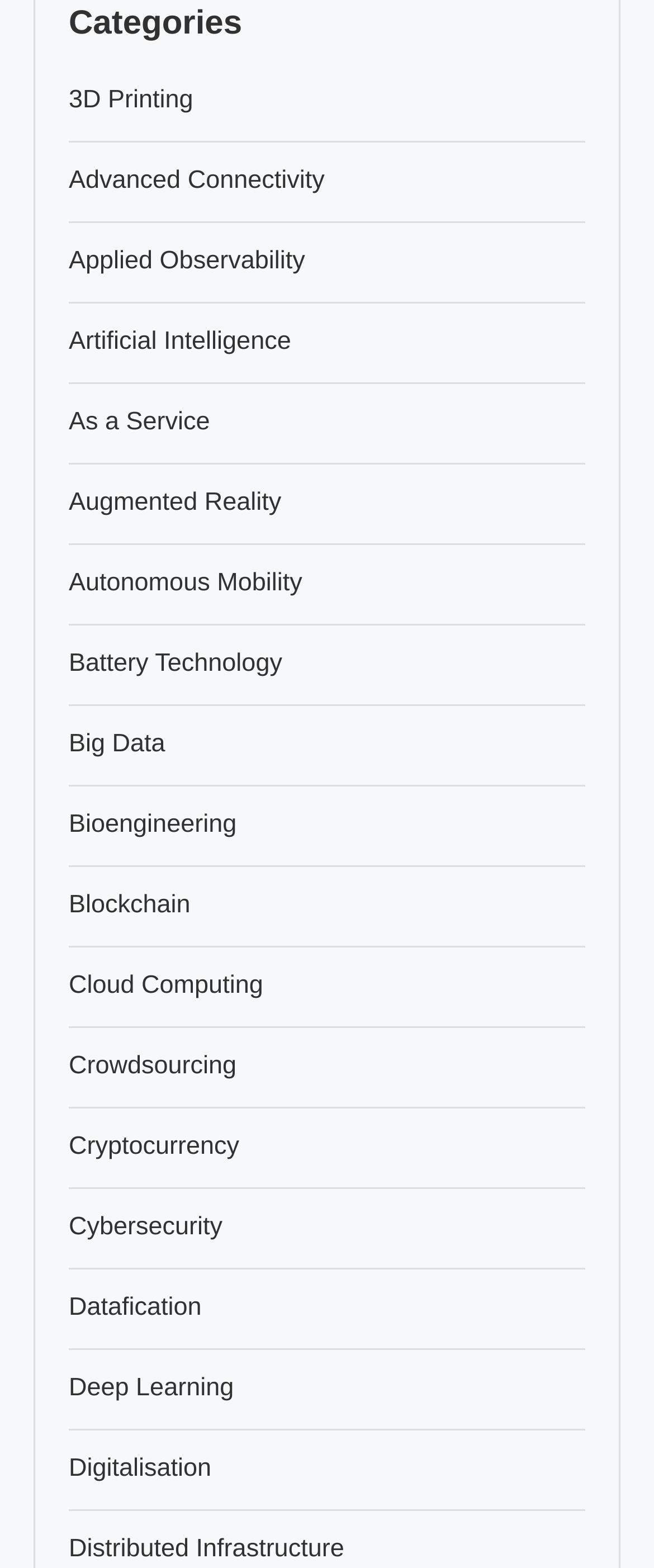Answer the question with a single word or phrase: 
Is 'Blockchain' a category?

Yes